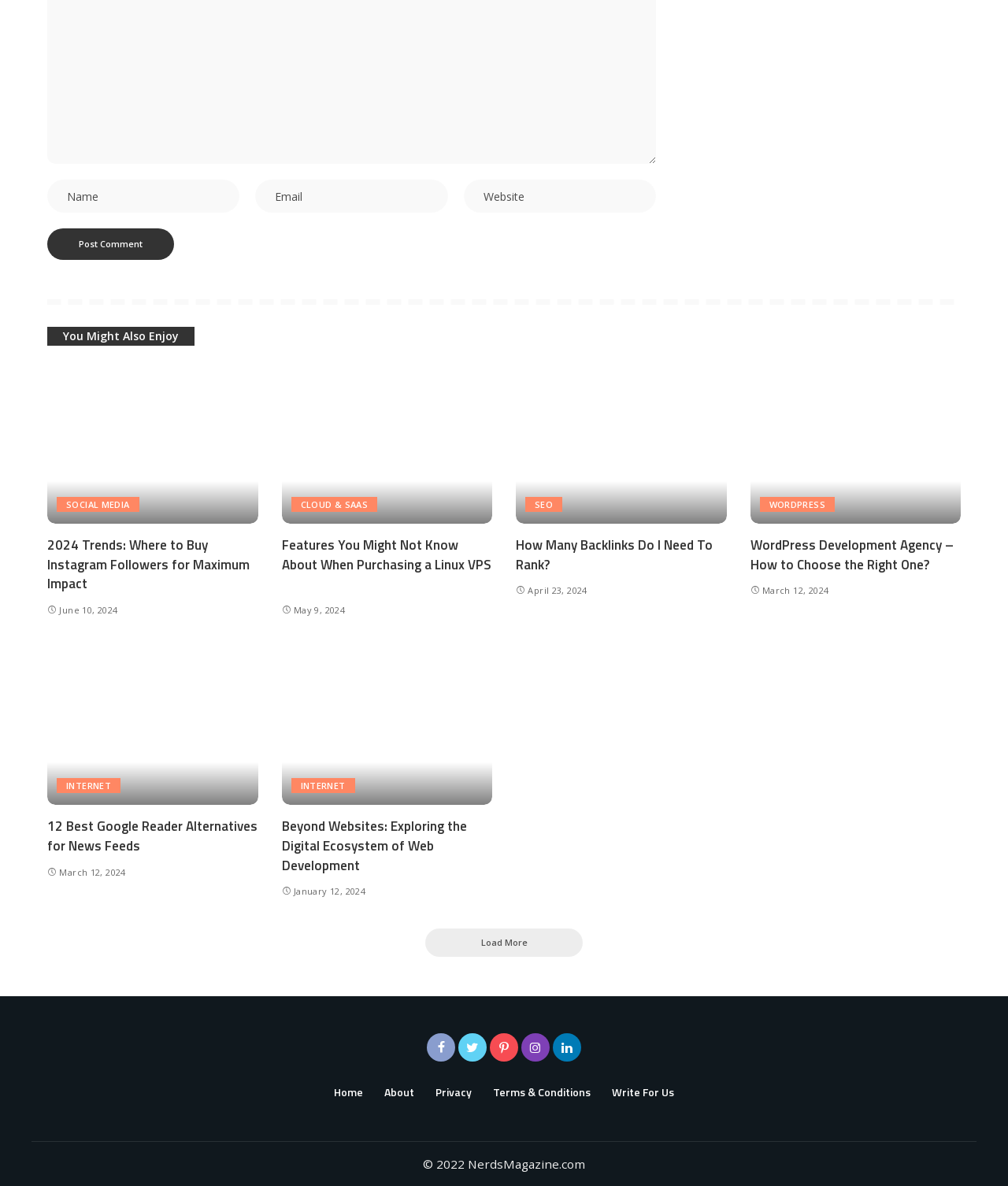Find the bounding box coordinates of the element I should click to carry out the following instruction: "Post a comment".

[0.047, 0.193, 0.173, 0.219]